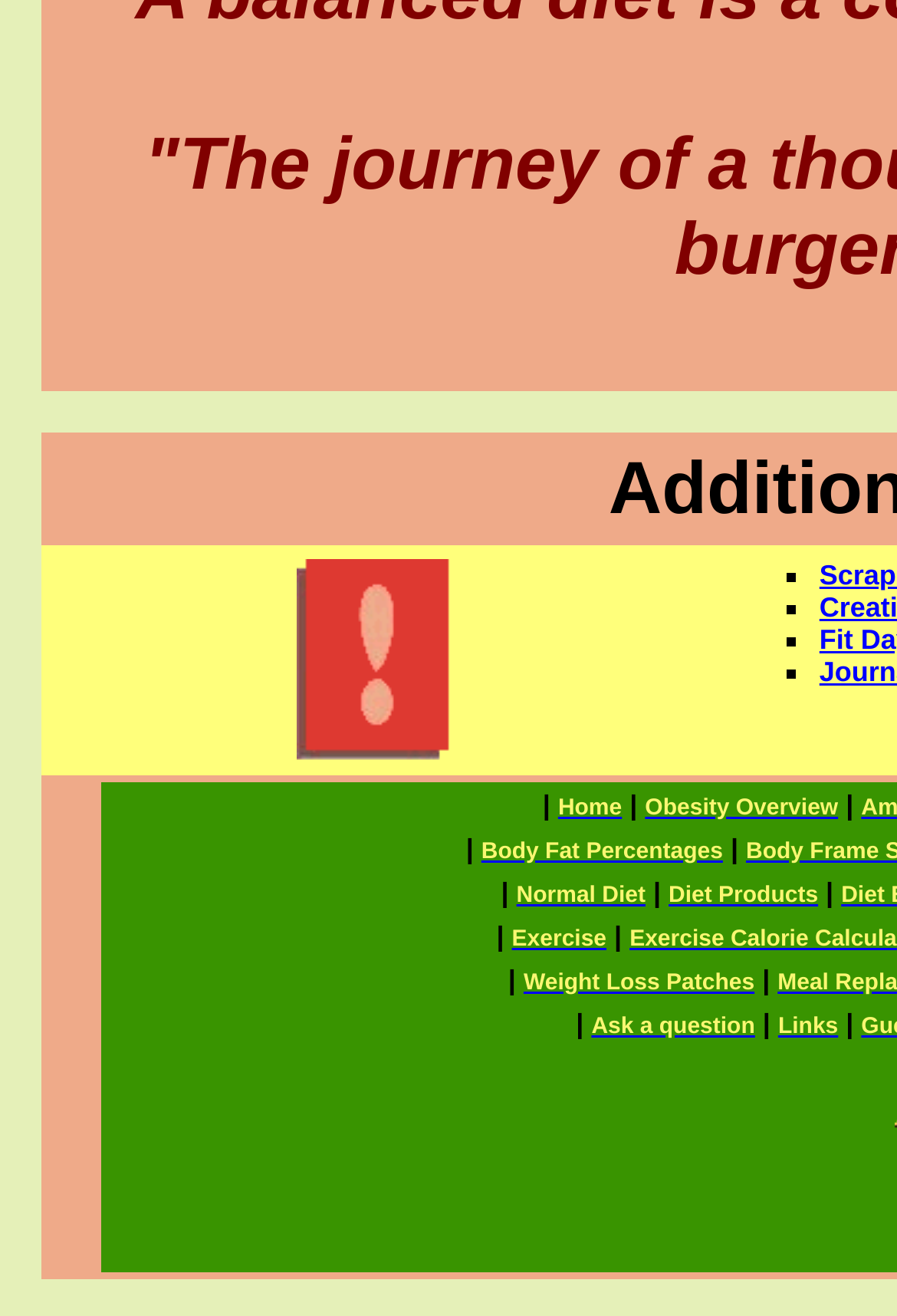Respond to the following query with just one word or a short phrase: 
What is the color of the exclaim icon?

red